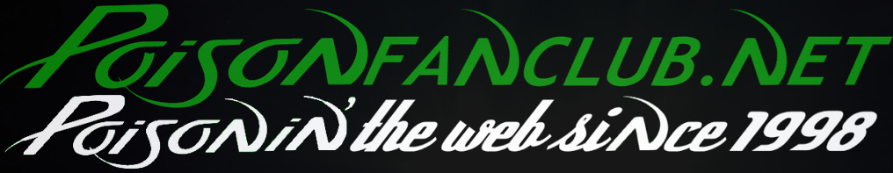Provide a comprehensive description of the image.

The image features the logo of **Poison Fan Club**, showcasing the website's name, "POISONFANCLUB.NET," prominently in bold green lettering. The design incorporates a dynamic, stylized font that merges classic rock aesthetics with a modern flair. Below the main logo, the phrase "Poison in the web since 1998" is elegantly displayed in a contrasting white font, emphasizing the website's long-standing presence as a hub for fans of the iconic rock band Poison. The overall composition conveys a sense of nostalgia while inviting fans to connect and engage with the band's legacy online.